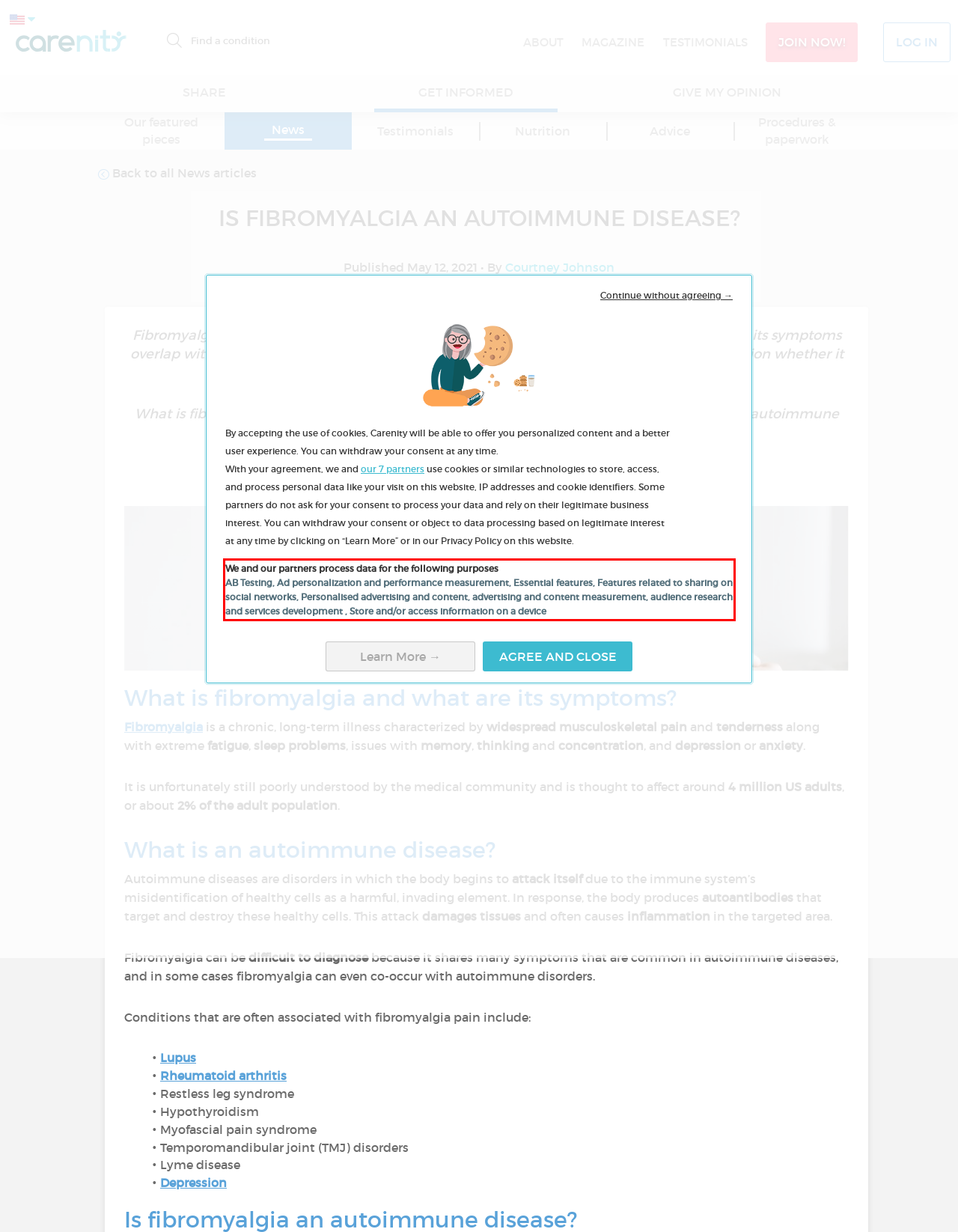You have a screenshot with a red rectangle around a UI element. Recognize and extract the text within this red bounding box using OCR.

We and our partners process data for the following purposes AB Testing, Ad personalization and performance measurement, Essential features, Features related to sharing on social networks, Personalised advertising and content, advertising and content measurement, audience research and services development , Store and/or access information on a device